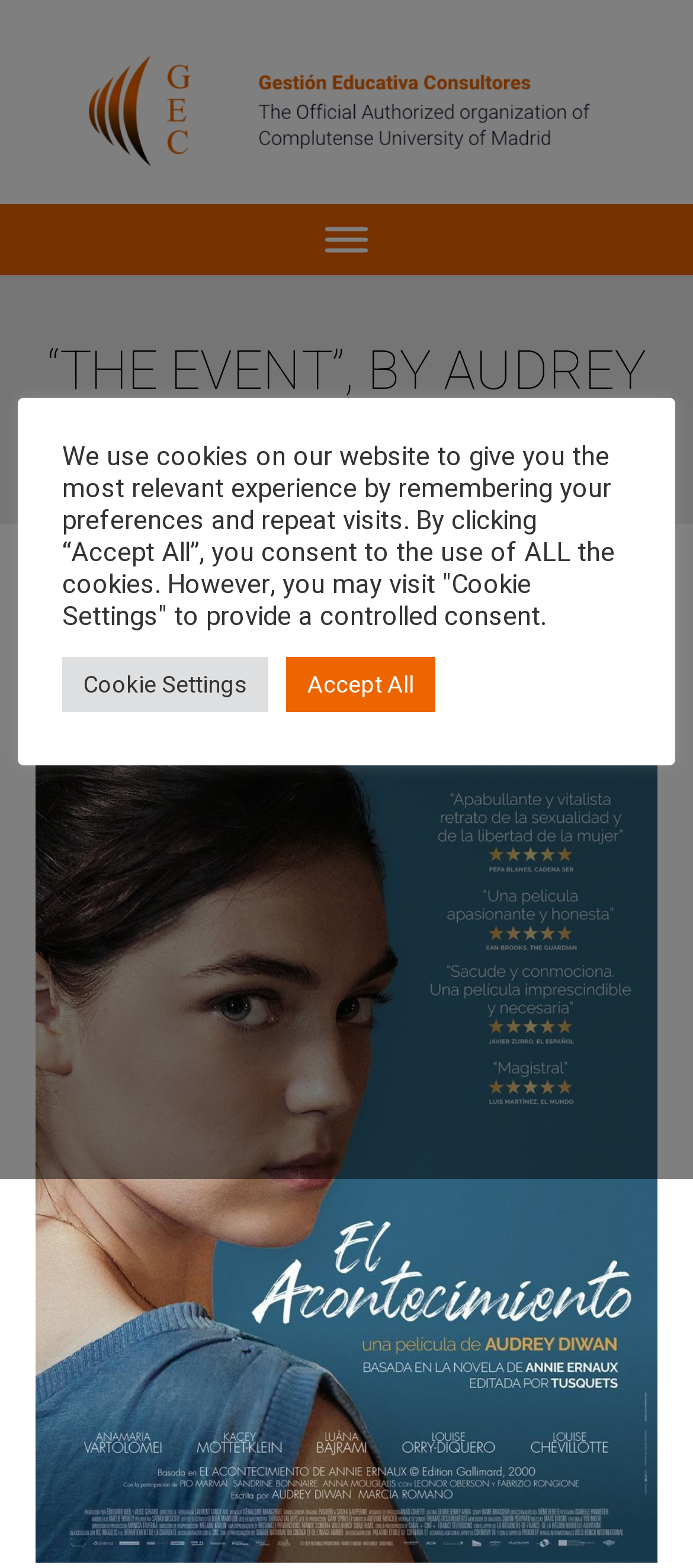Extract the main headline from the webpage and generate its text.

Madrid Dirección：Calle de Donoso Cortés 63, 1 Dcha. 28015 Madrid, Spain.
Tel.: +34 918825523
E-mail: info@edu-ges.com

Beijing：No.522, Vanke Metropolis, No.10 East Third Ring, Middle Road, Chaoyang District, Beijing, China.
Tel.: +86 13810106594
E-mail: gecchinaliulu@edu-ges.com

Nanjing：Room 507, Building 17, Jinchuan International Science and Technology Park, Gulou District, Nanjing.
Tel.: +86 13451802121
E-mail: gecexpat@outlook.com
